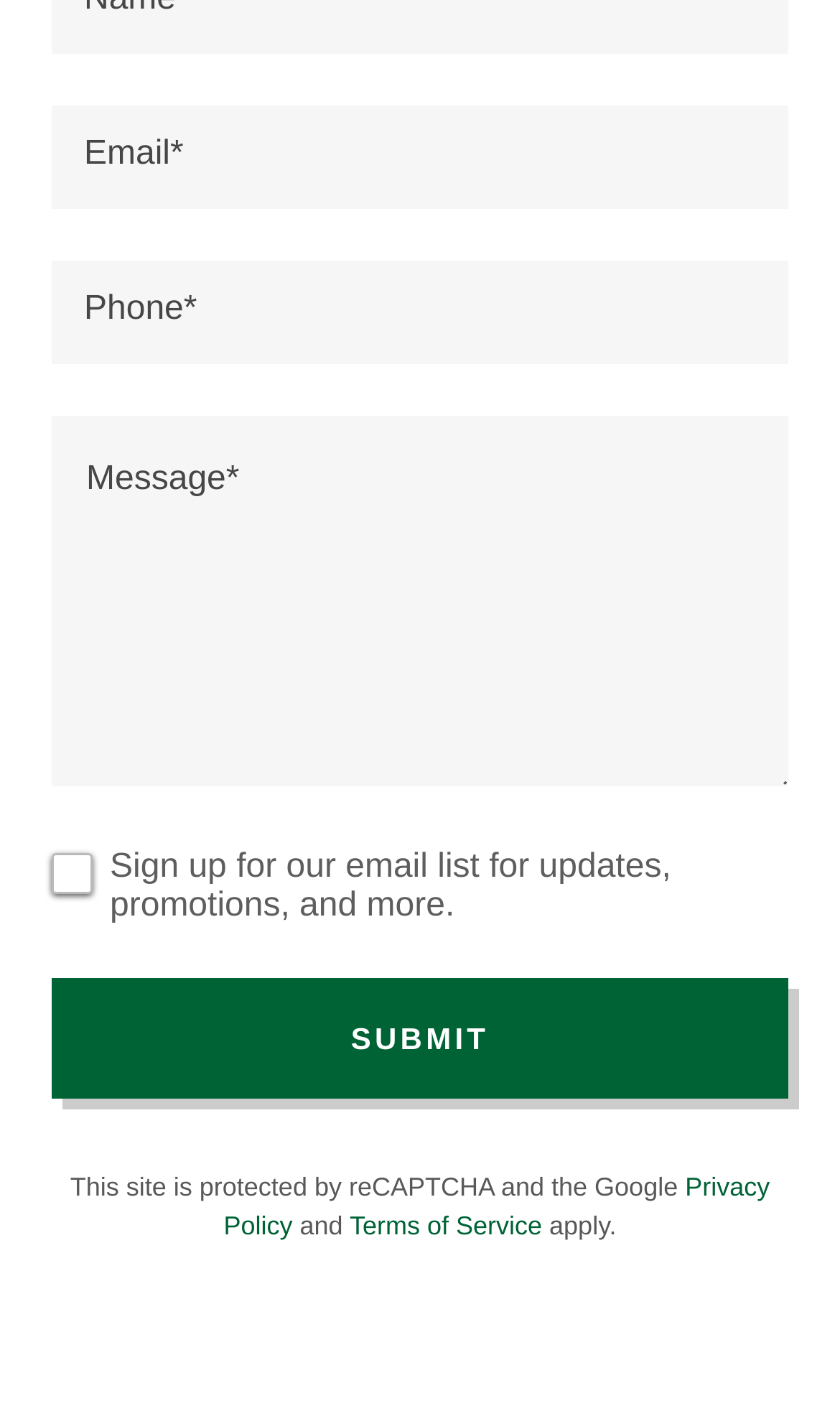Given the element description, predict the bounding box coordinates in the format (top-left x, top-left y, bottom-right x, bottom-right y), using floating point numbers between 0 and 1: Submit

[0.062, 0.693, 0.938, 0.778]